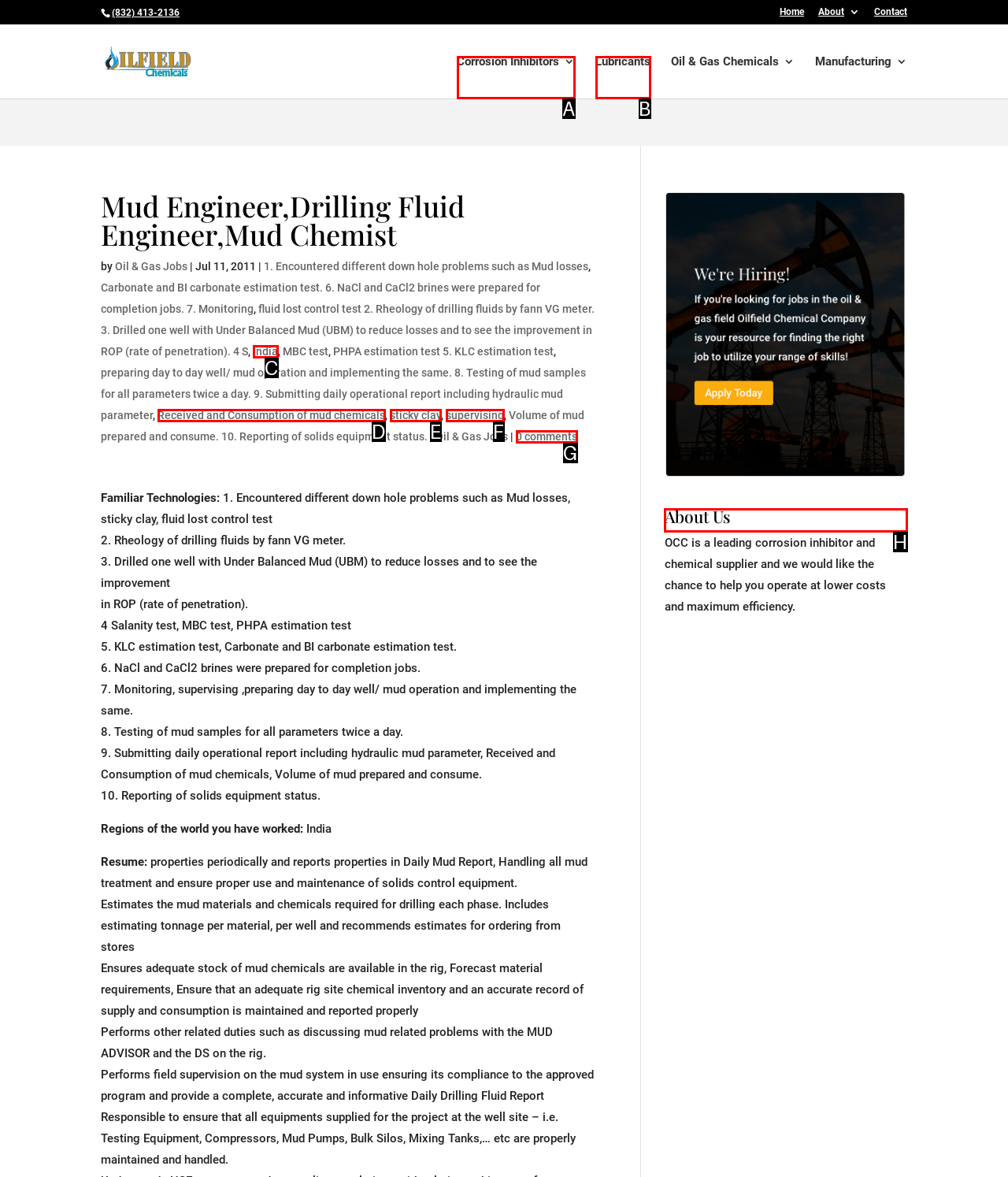Point out the UI element to be clicked for this instruction: Explore the 'About Us' section. Provide the answer as the letter of the chosen element.

H